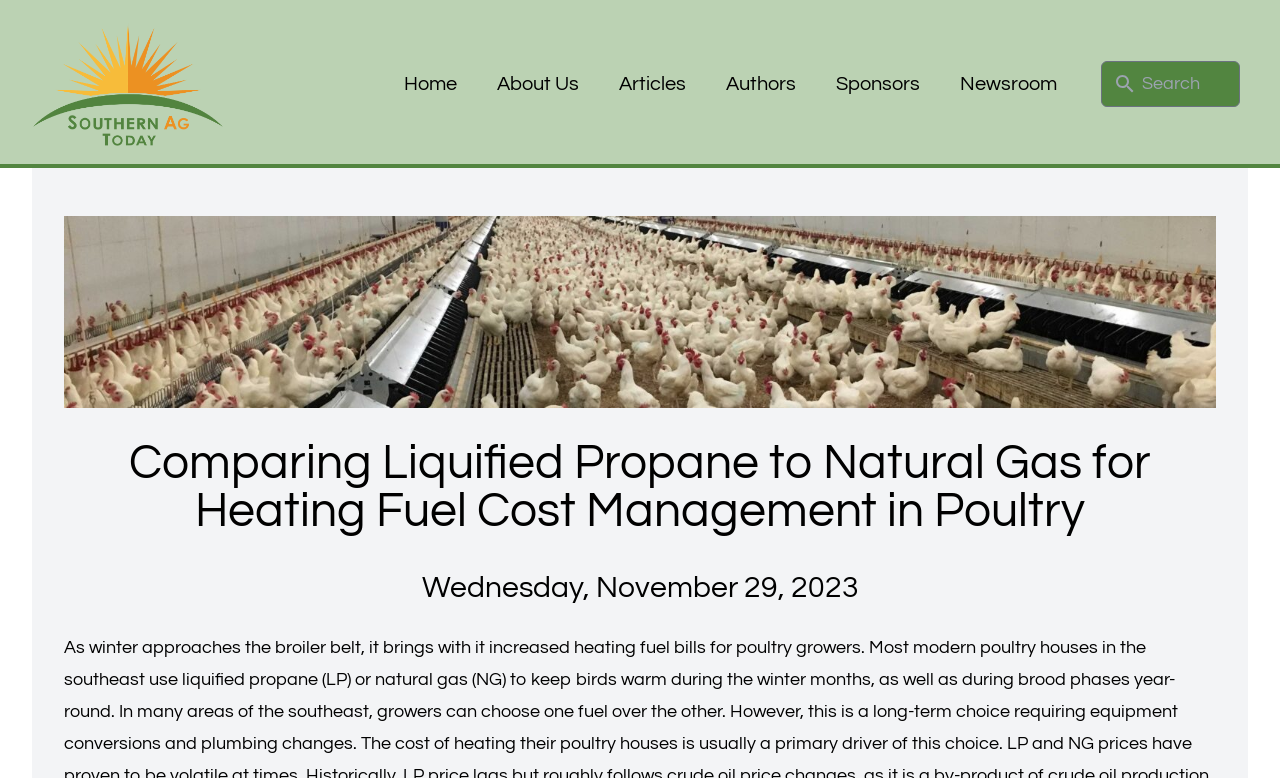Please find the bounding box coordinates of the element that you should click to achieve the following instruction: "Click the News link". The coordinates should be presented as four float numbers between 0 and 1: [left, top, right, bottom].

None